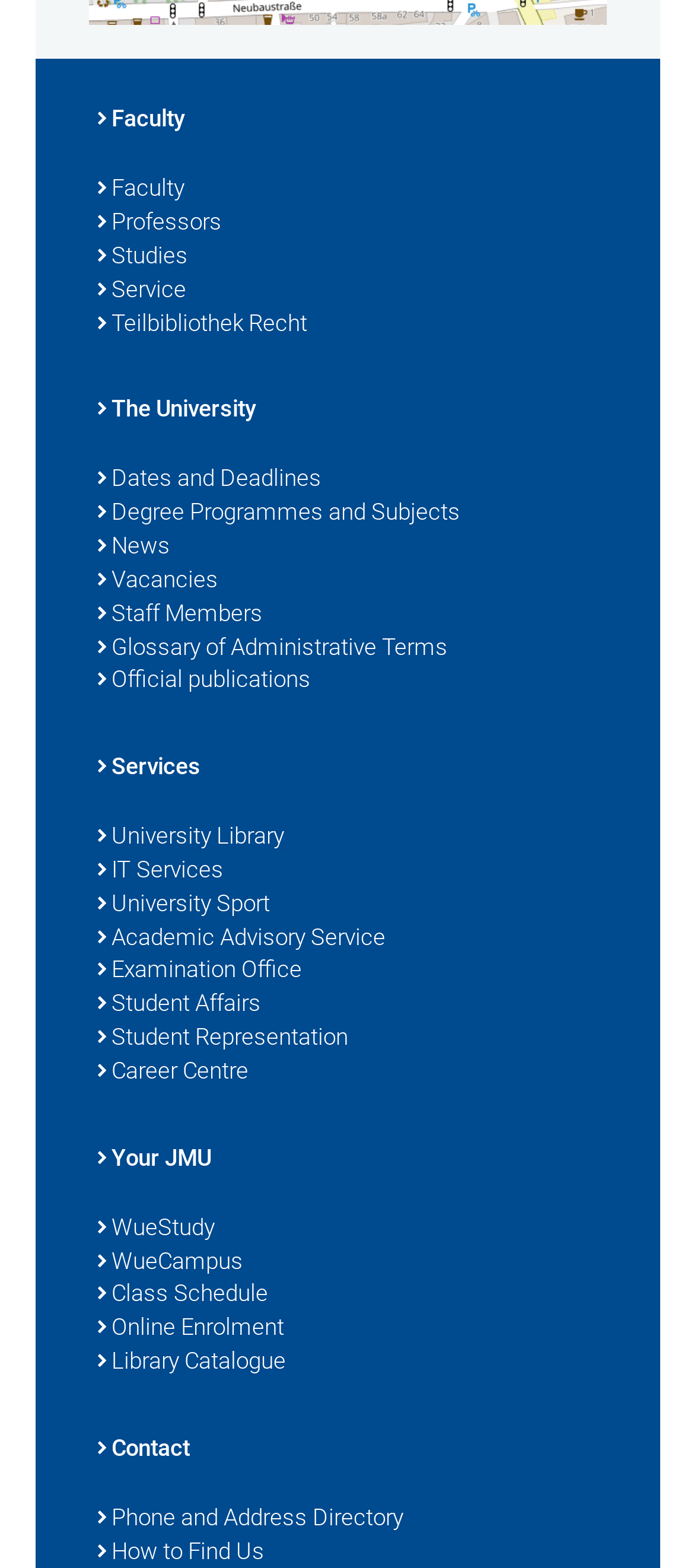Answer the question below using just one word or a short phrase: 
What is the last link on the webpage?

Phone and Address Directory